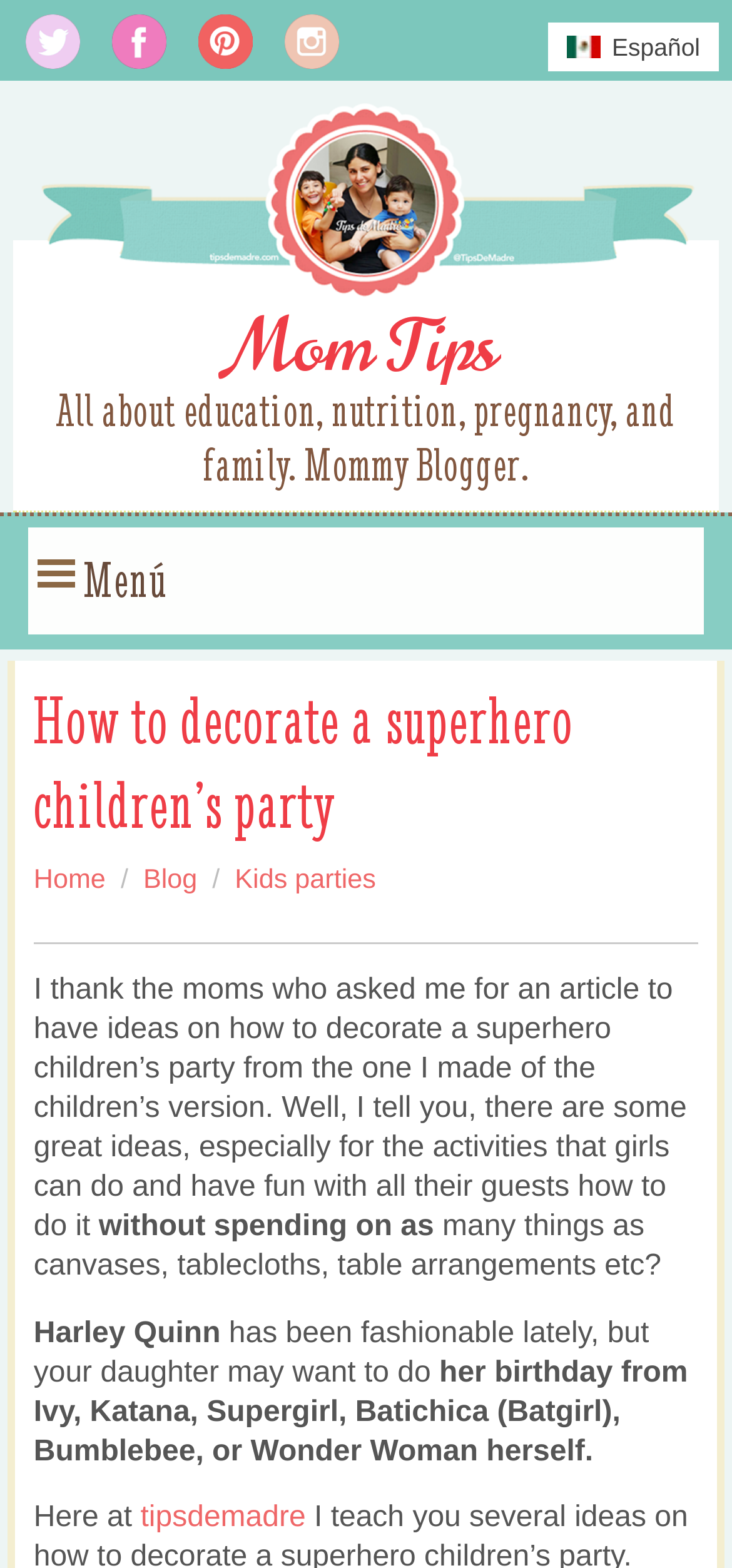What is the name of the website?
Identify the answer in the screenshot and reply with a single word or phrase.

Tips de Madre